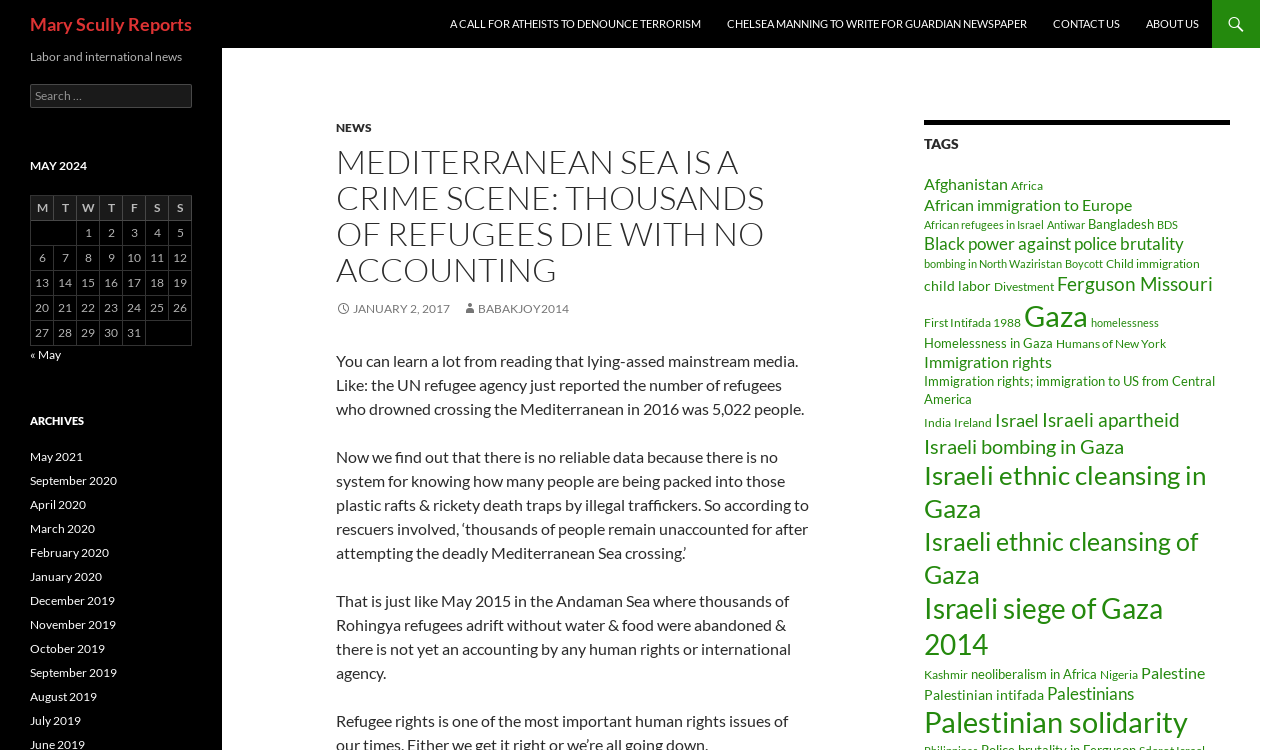Find the bounding box coordinates of the element's region that should be clicked in order to follow the given instruction: "Search for something". The coordinates should consist of four float numbers between 0 and 1, i.e., [left, top, right, bottom].

[0.023, 0.112, 0.15, 0.144]